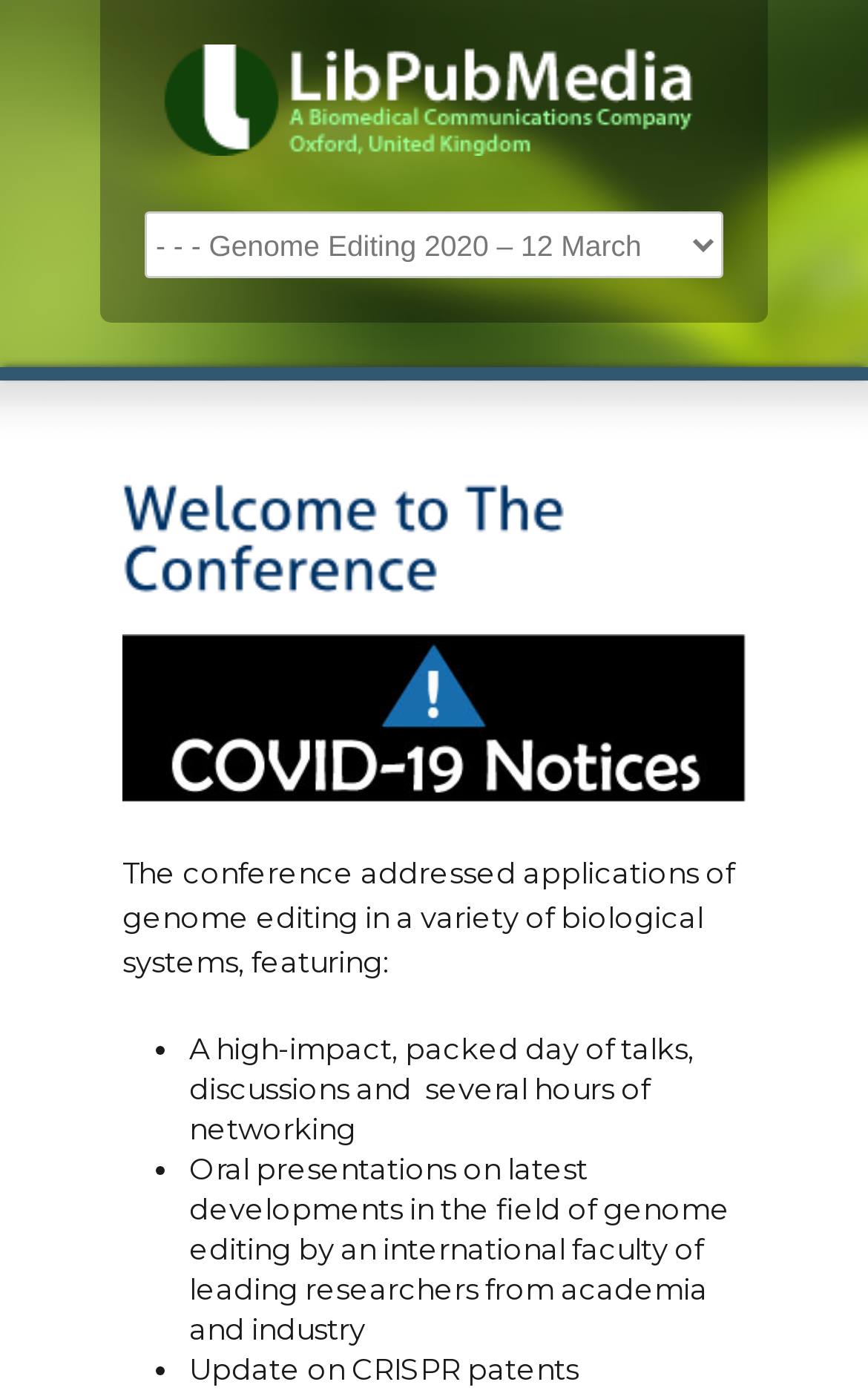What is the theme of the conference?
Please provide a single word or phrase as your answer based on the screenshot.

Genome editing